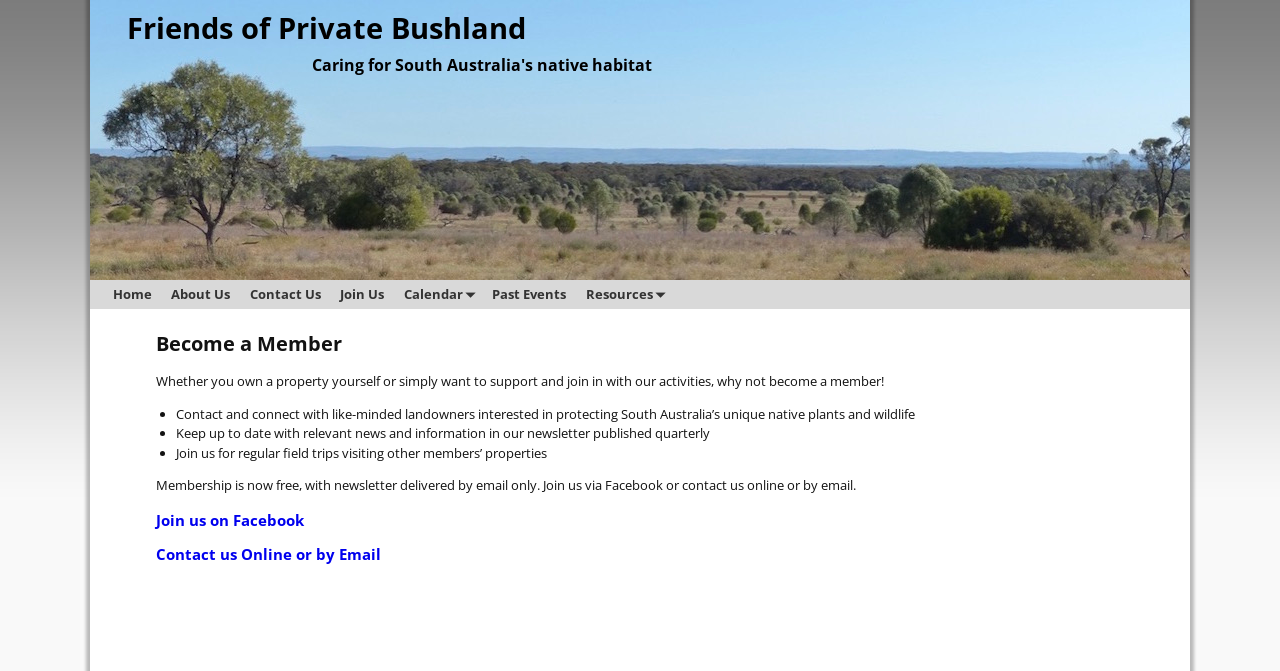Extract the main heading from the webpage content.

Friends of Private Bushland